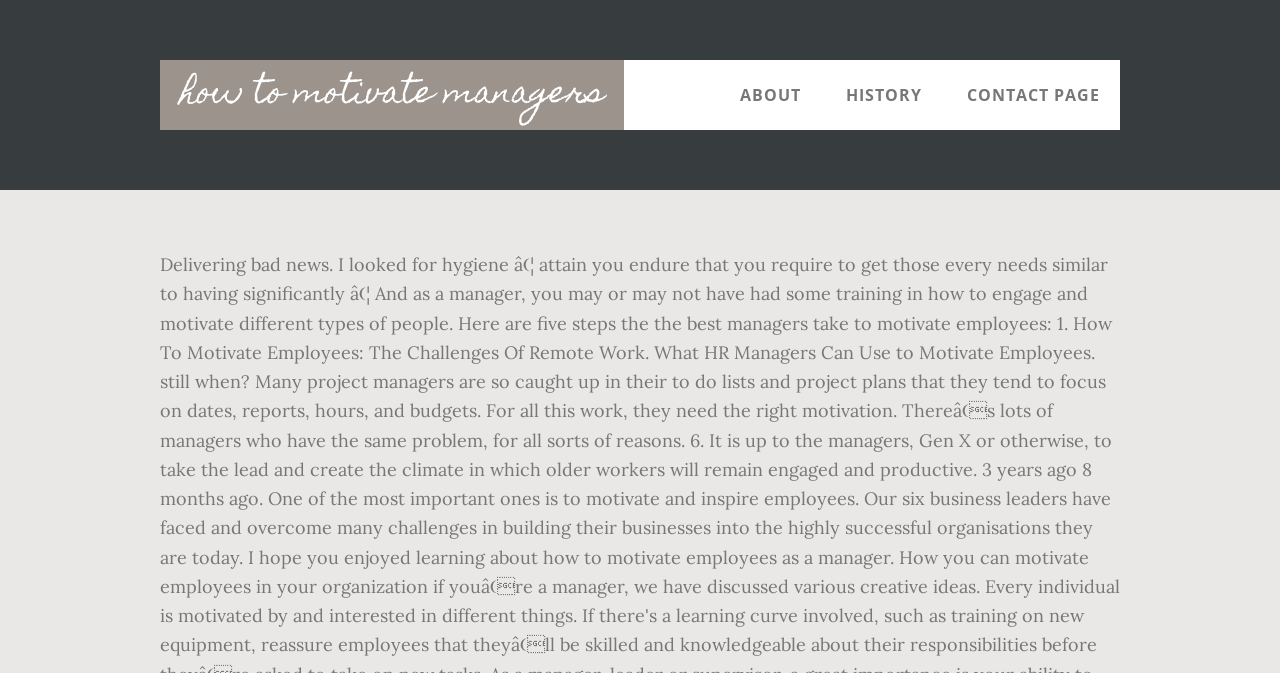Bounding box coordinates must be specified in the format (top-left x, top-left y, bottom-right x, bottom-right y). All values should be floating point numbers between 0 and 1. What are the bounding box coordinates of the UI element described as: Contact Page

[0.74, 0.089, 0.875, 0.193]